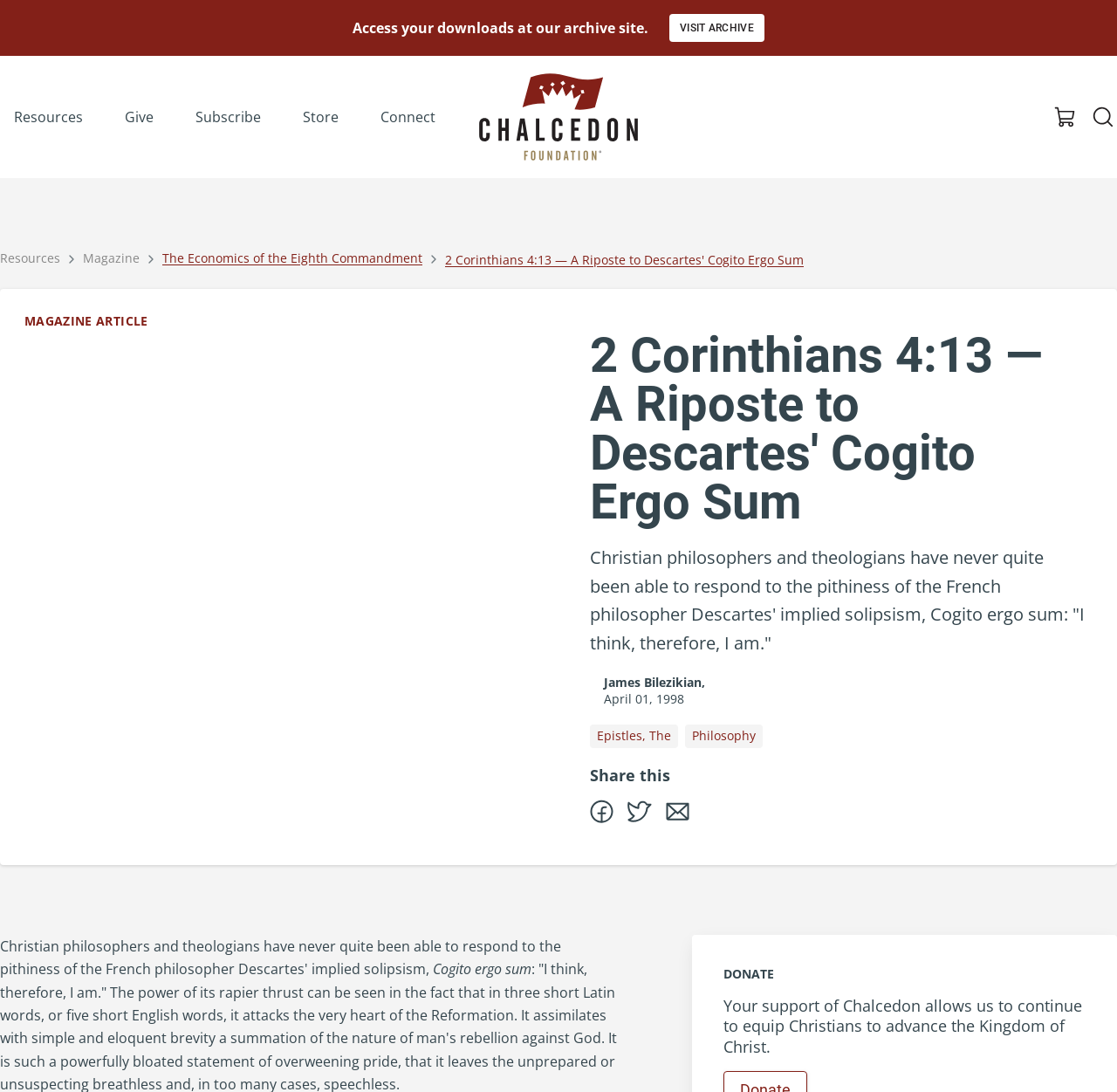Given the element description Store, predict the bounding box coordinates for the UI element in the webpage screenshot. The format should be (top-left x, top-left y, bottom-right x, bottom-right y), and the values should be between 0 and 1.

[0.259, 0.093, 0.316, 0.121]